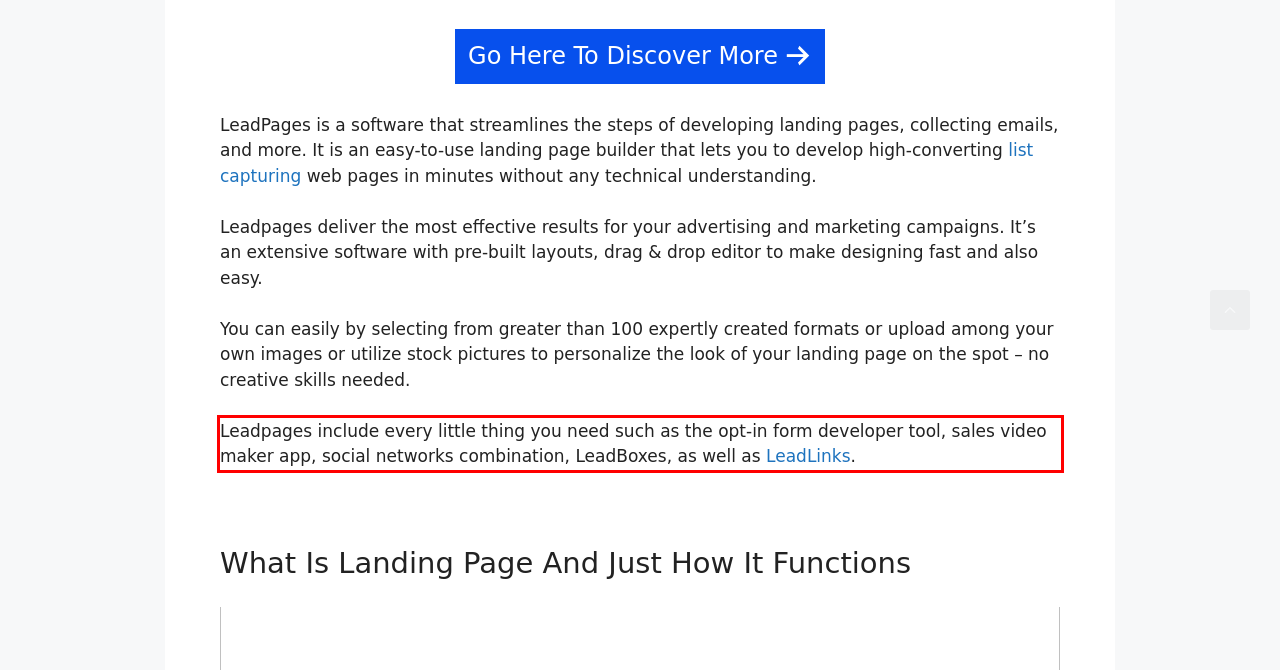You are provided with a screenshot of a webpage featuring a red rectangle bounding box. Extract the text content within this red bounding box using OCR.

Leadpages include every little thing you need such as the opt-in form developer tool, sales video maker app, social networks combination, LeadBoxes, as well as LeadLinks.